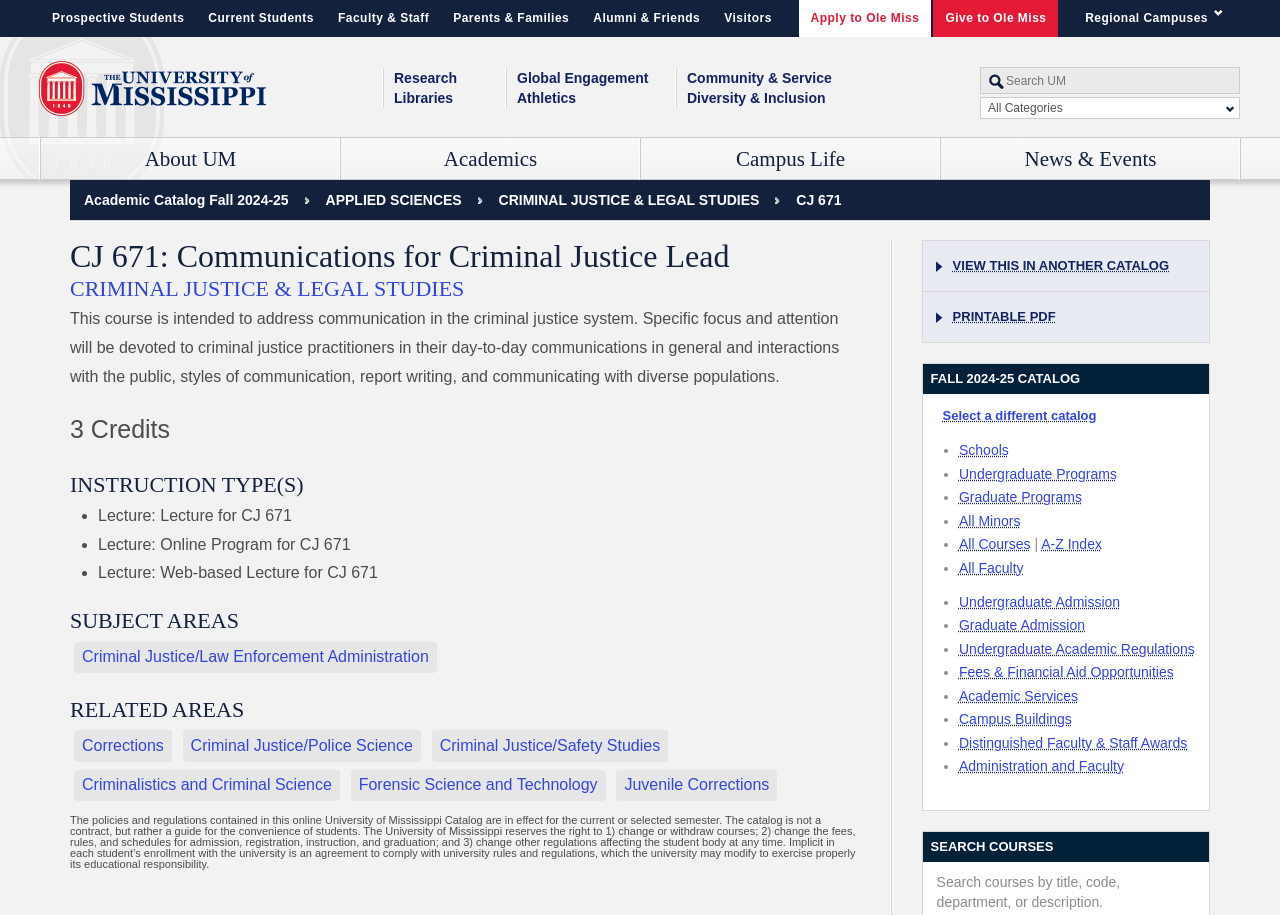Write an exhaustive caption that covers the webpage's main aspects.

The webpage is a university catalog page, specifically for the University of Mississippi. At the top, there is a navigation section with links to other campuses and constituencies, including "Prospective Students", "Current Students", "Faculty & Staff", "Parents & Families", "Alumni & Friends", and "Visitors". Next to this section is a university logo, which is an image. Below the logo, there is a search box with a dropdown menu for search types.

The main content of the page is divided into several sections. The first section has headings for "About UM", "Academics", "Campus Life", "News & Events", and "Research", each with a corresponding link. The second section has headings for "Global Engagement", "Community & Service", "Libraries", "Athletics", and "Diversity & Inclusion", again with corresponding links.

Below these sections, there are several links to various university resources, including "Contact Information", "Mission, Vision & Core Values", "Facts & Statistics", "Strategic Plan", "Our History", "Virtual Tours", "Chancellor's Office", "Student Consumer Information", "Policy Directory", "Senior Leadership", "Campus Map", "Live HD Cams", and "Organization Structure".

The next section is titled "UNIVERSITY OF MISSISSIPPI SCHOOLS AND COLLEGES" and lists various schools and colleges within the university, including the College of Liberal Arts, School of Engineering, Graduate School, General Studies, School of Health Related Professions, Health Sciences Graduate School, School of Accountancy, School of Journalism & New Media, Honors College, School of Applied Sciences, School of Law, Online Programs, and School of Business Administration. Each of these schools and colleges has a corresponding link.

Overall, the webpage provides a comprehensive overview of the University of Mississippi, its various schools and colleges, and its resources and services.